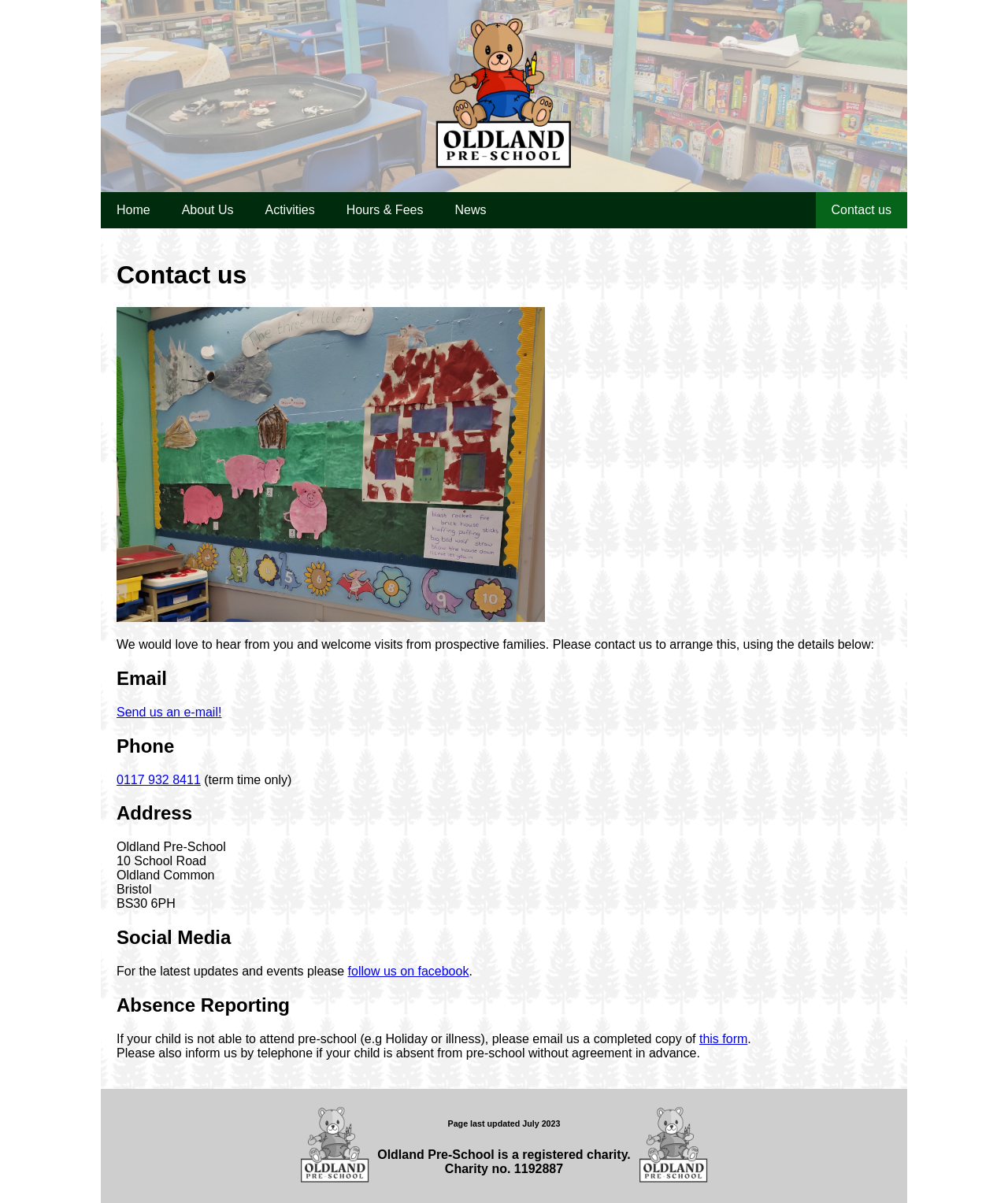Identify the bounding box coordinates of the part that should be clicked to carry out this instruction: "Follow us on facebook".

[0.345, 0.802, 0.465, 0.813]